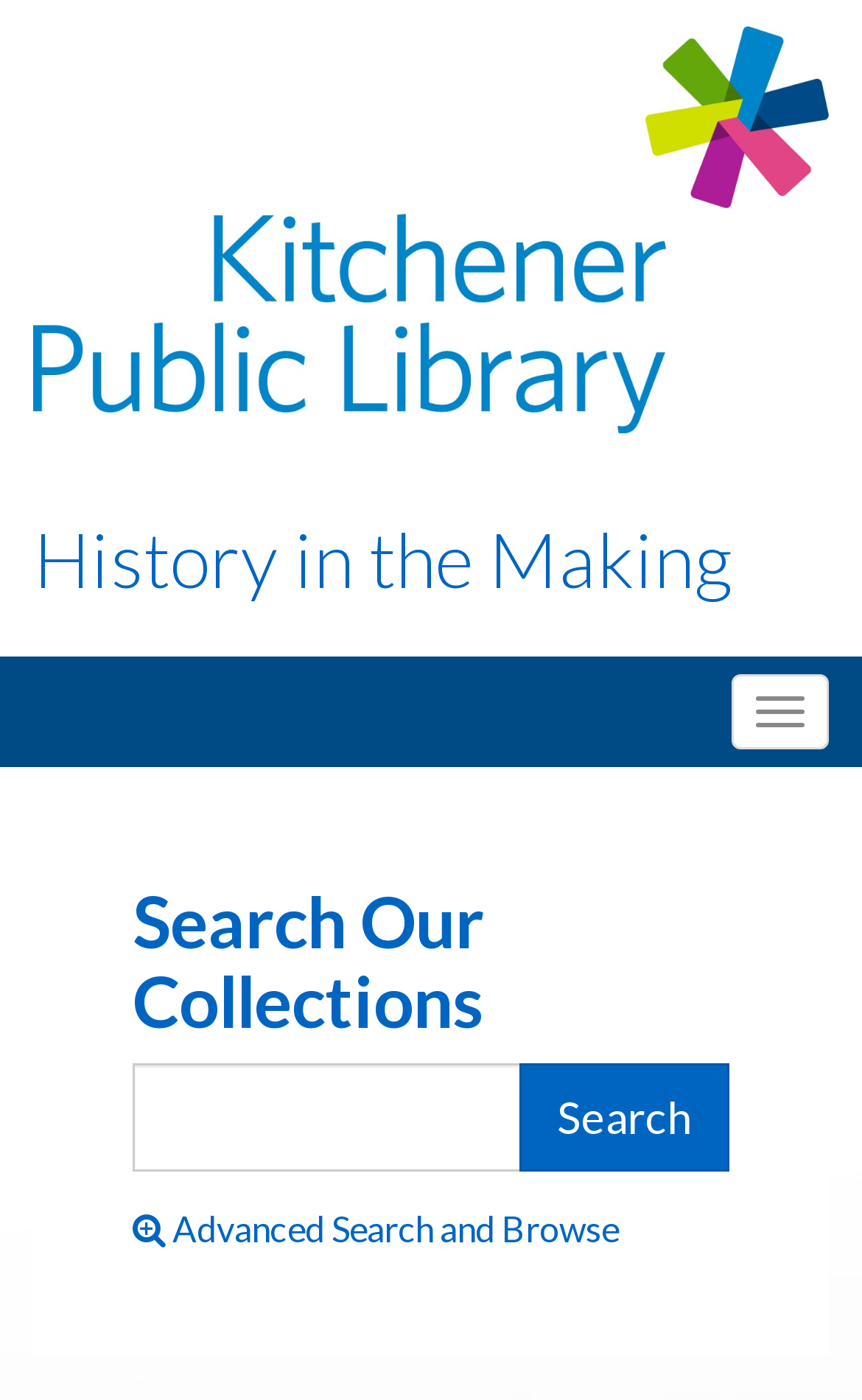What is the name of the library?
Based on the image, give a concise answer in the form of a single word or short phrase.

Kitchener Public Library